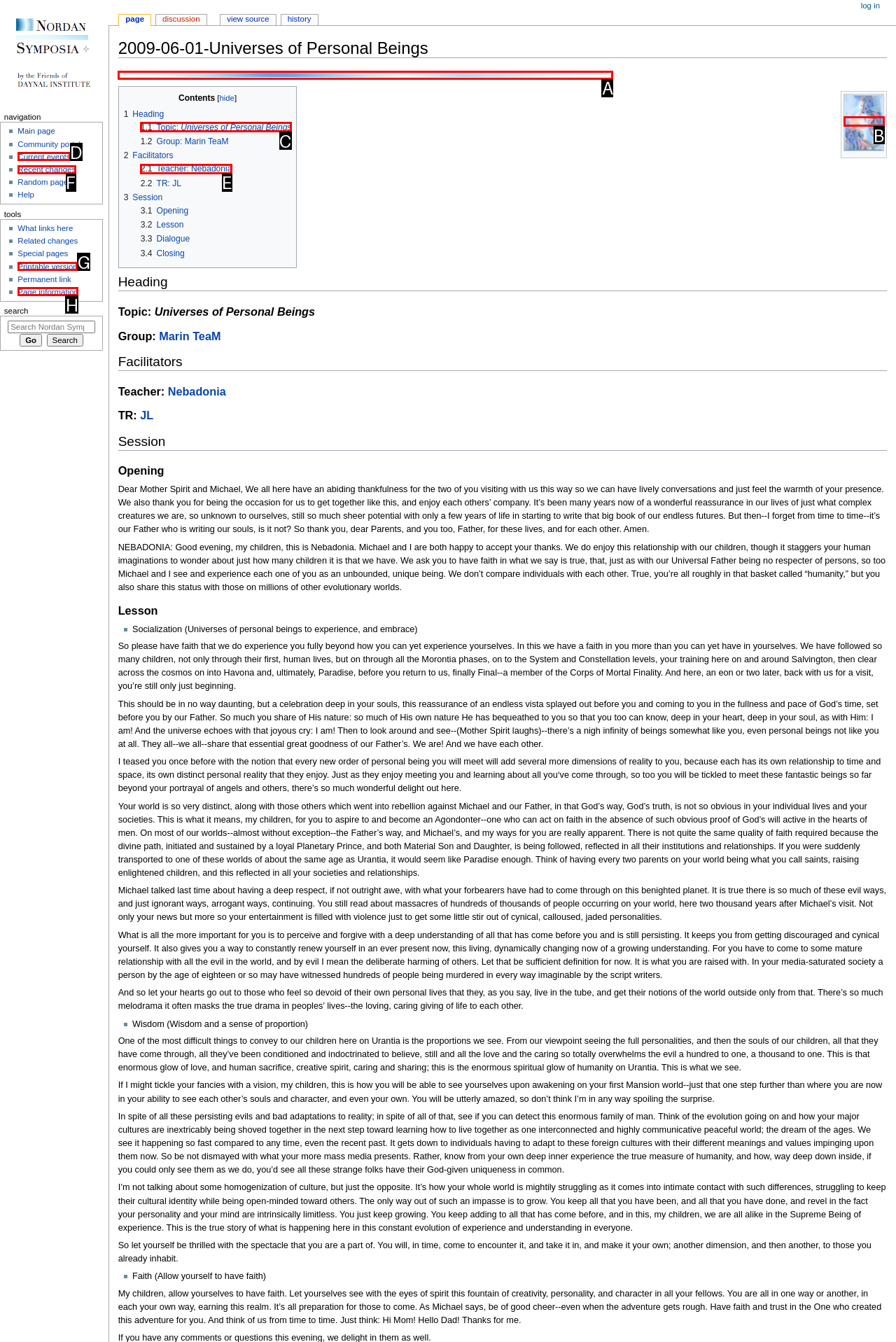From the given options, choose the one to complete the task: View the image Lighterstill.jpg
Indicate the letter of the correct option.

A